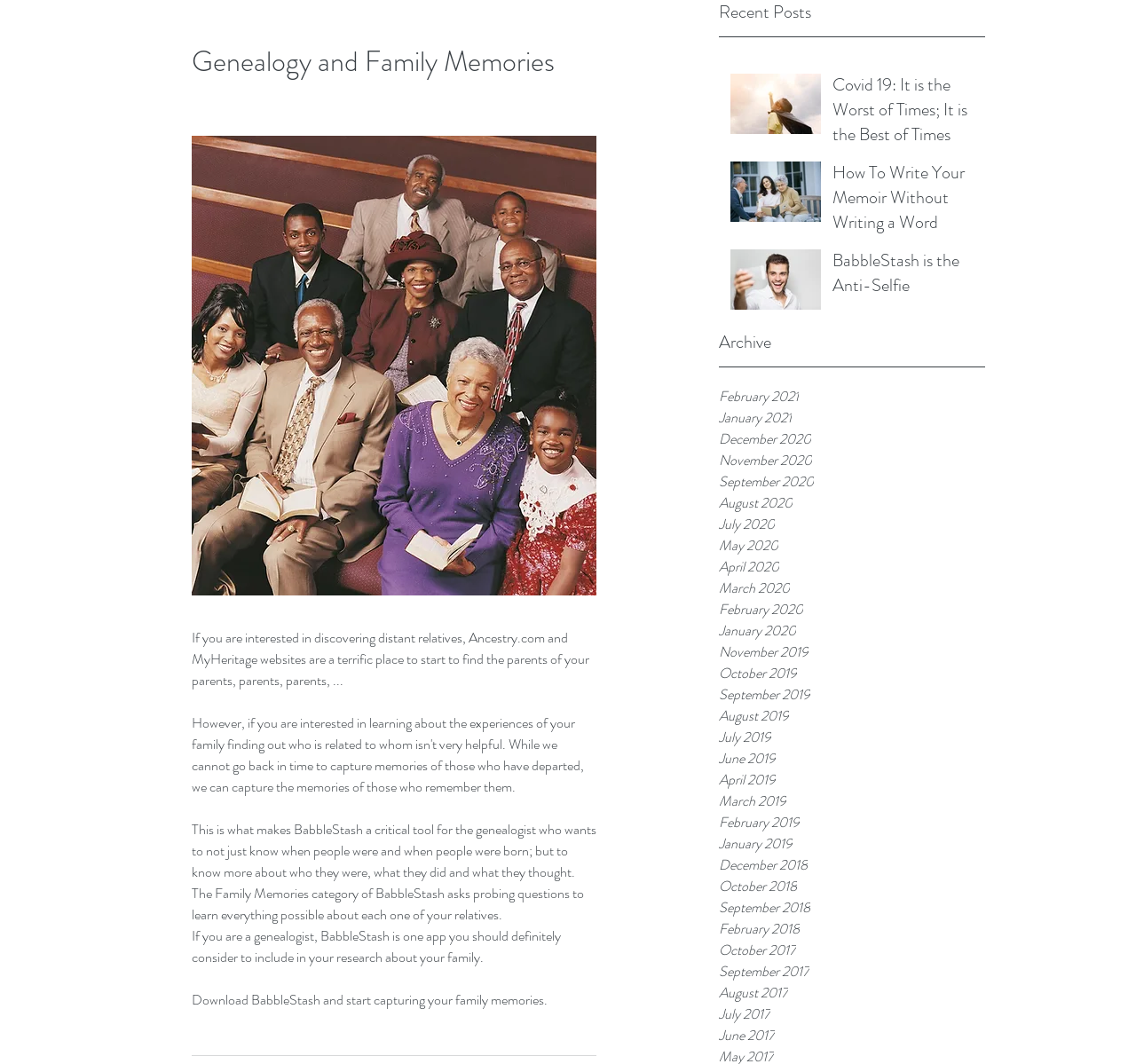Extract the primary header of the webpage and generate its text.

Genealogy and Family Memories